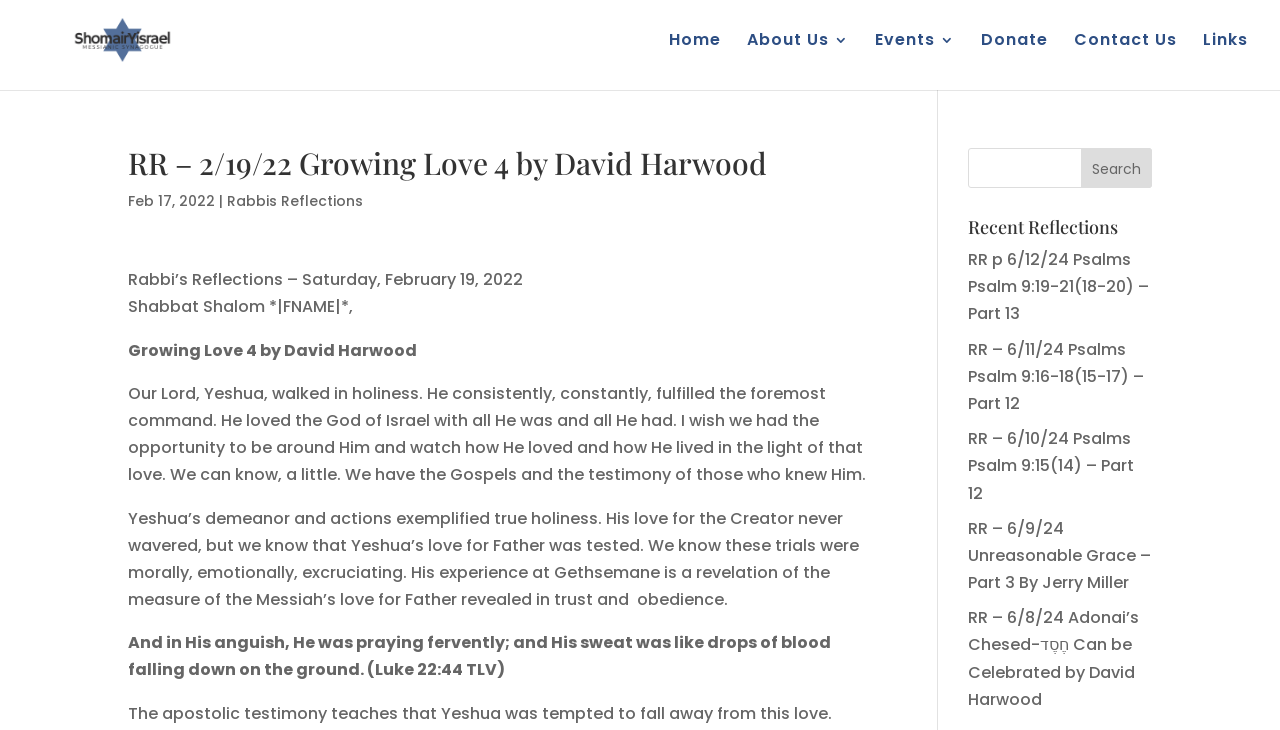What is the name of the synagogue?
Answer the question with a single word or phrase derived from the image.

Shomair Yisrael Messianic Synagogue